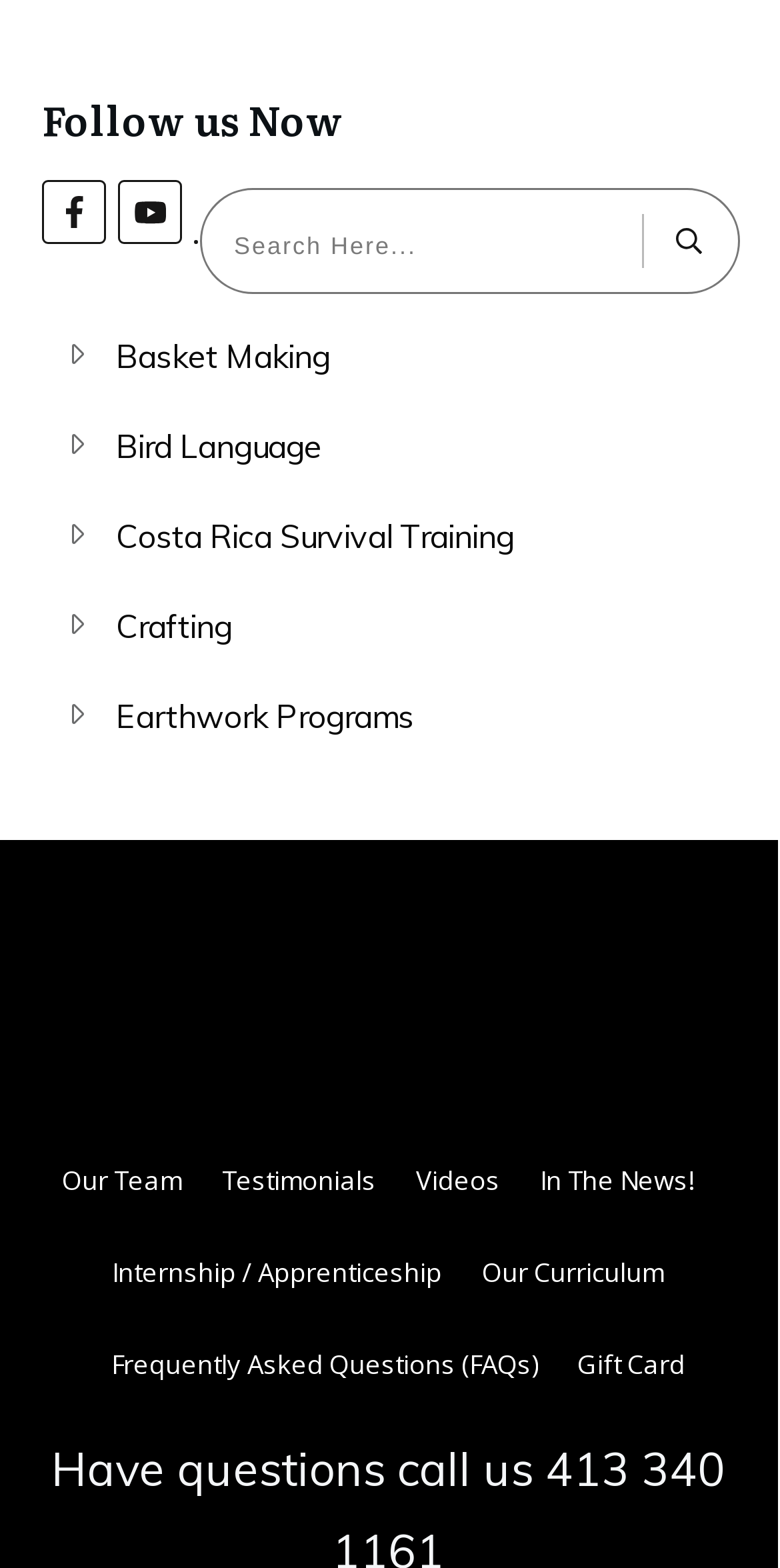What is the function of the button next to the search box?
Please respond to the question with a detailed and thorough explanation.

The button is located next to the search box and does not have any text. However, its position and lack of text suggest that it is a submit button, intended to submit the search query entered by the user.